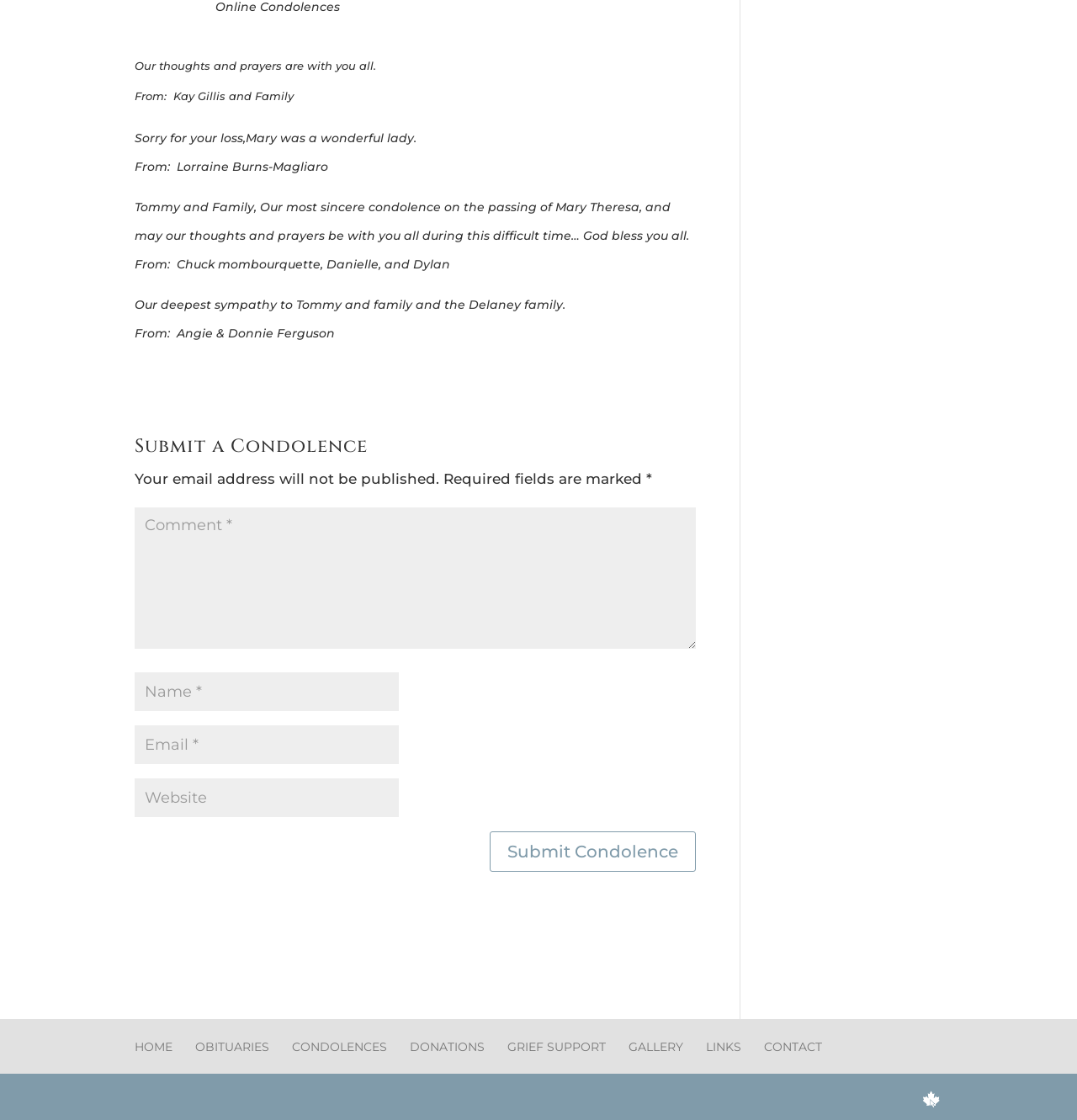From the details in the image, provide a thorough response to the question: What is the button at the bottom of the form used for?

The button at the bottom of the form is labeled 'Submit Condolence', indicating that it is used to submit the condolence message entered in the form.